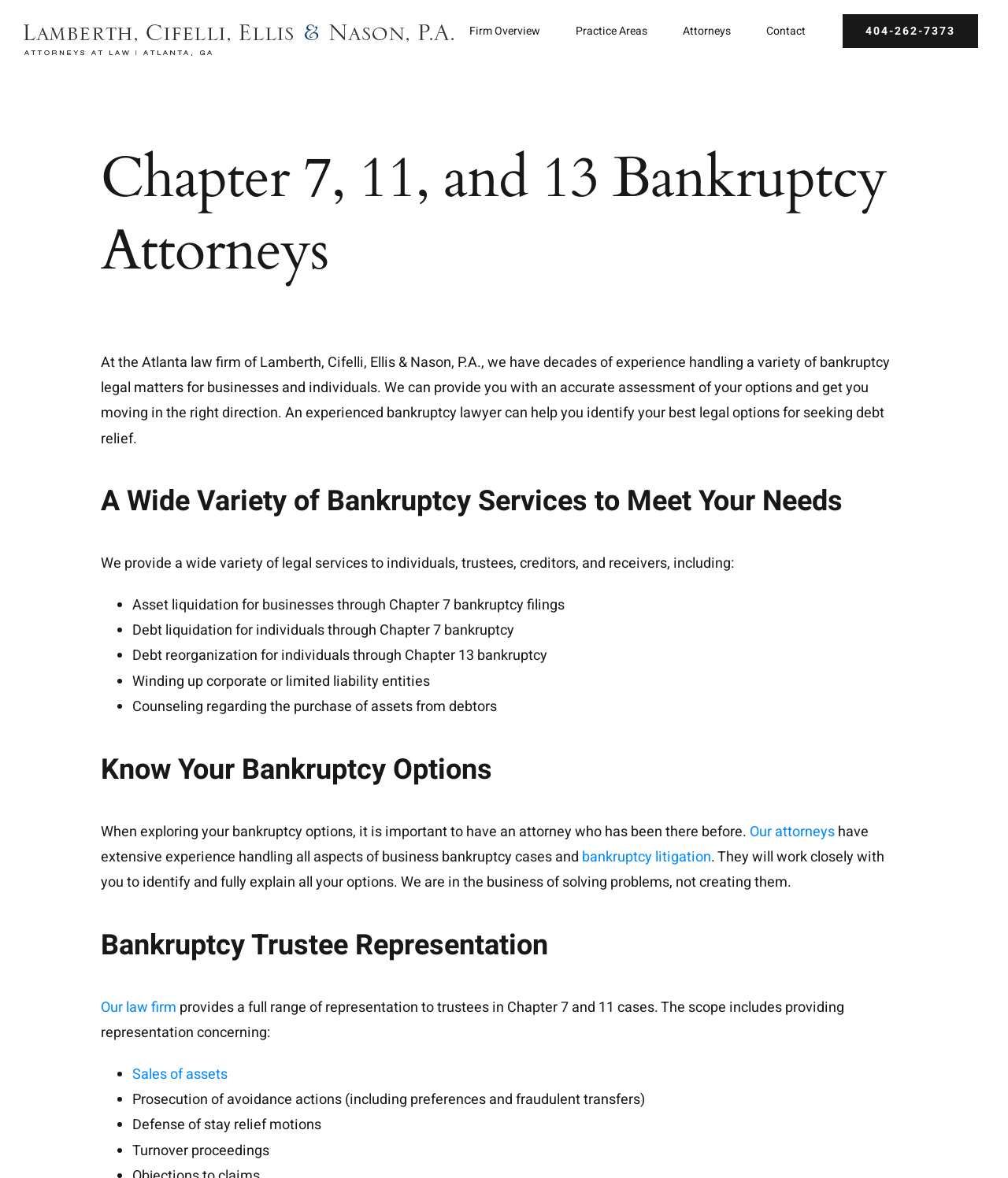Please mark the clickable region by giving the bounding box coordinates needed to complete this instruction: "Click the 'Firm Overview' link".

[0.466, 0.0, 0.536, 0.051]